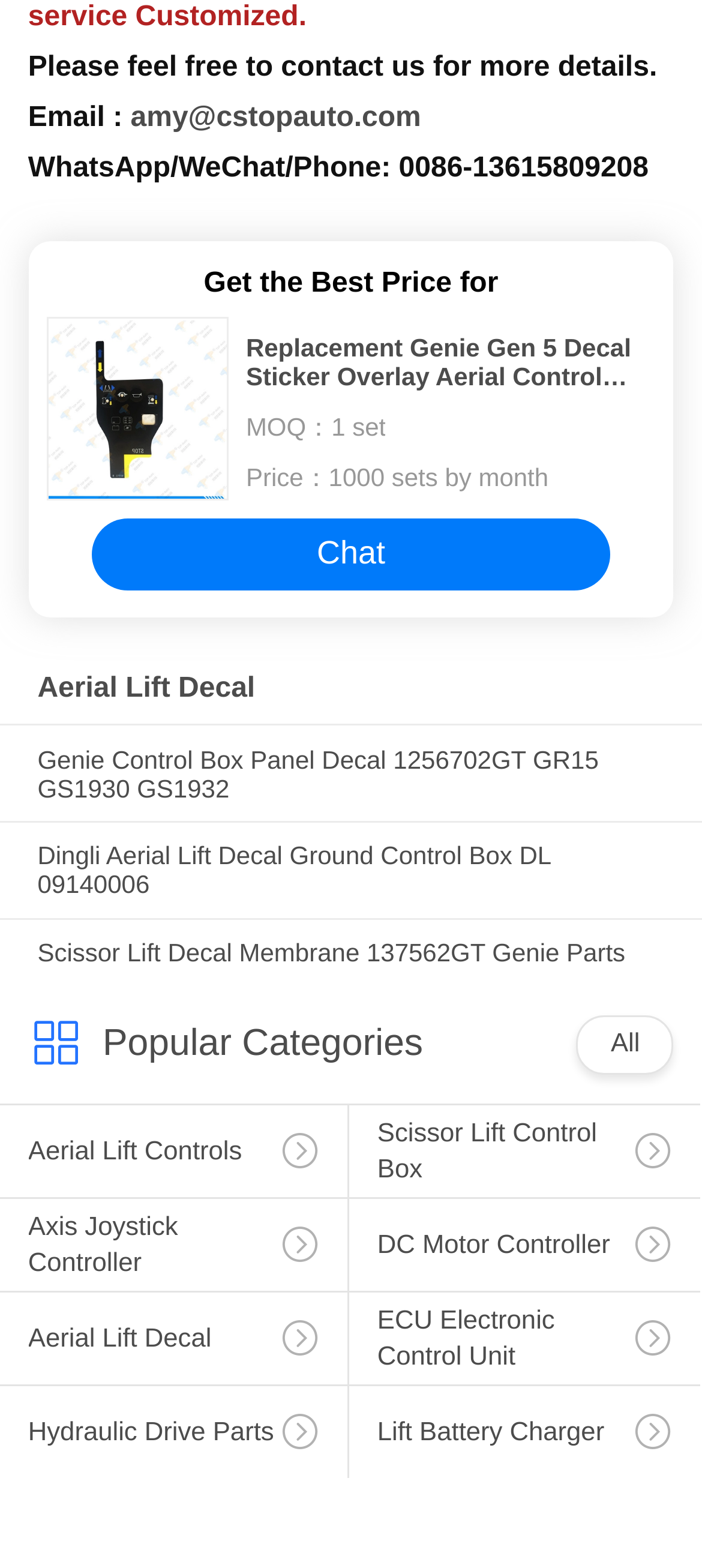From the element description: "All", extract the bounding box coordinates of the UI element. The coordinates should be expressed as four float numbers between 0 and 1, in the order [left, top, right, bottom].

[0.87, 0.656, 0.911, 0.675]